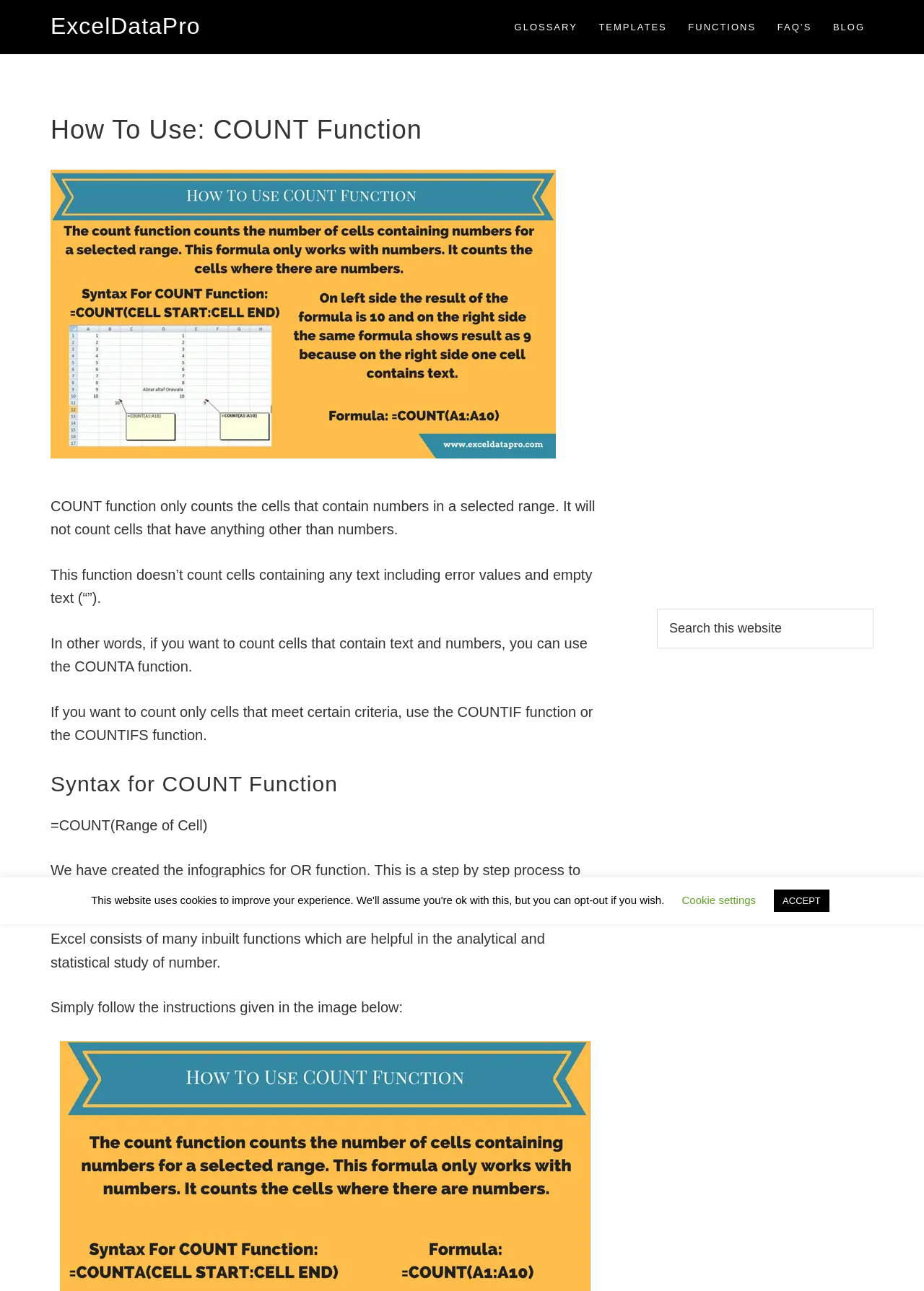Please predict the bounding box coordinates of the element's region where a click is necessary to complete the following instruction: "Search this website". The coordinates should be represented by four float numbers between 0 and 1, i.e., [left, top, right, bottom].

[0.711, 0.471, 0.945, 0.502]